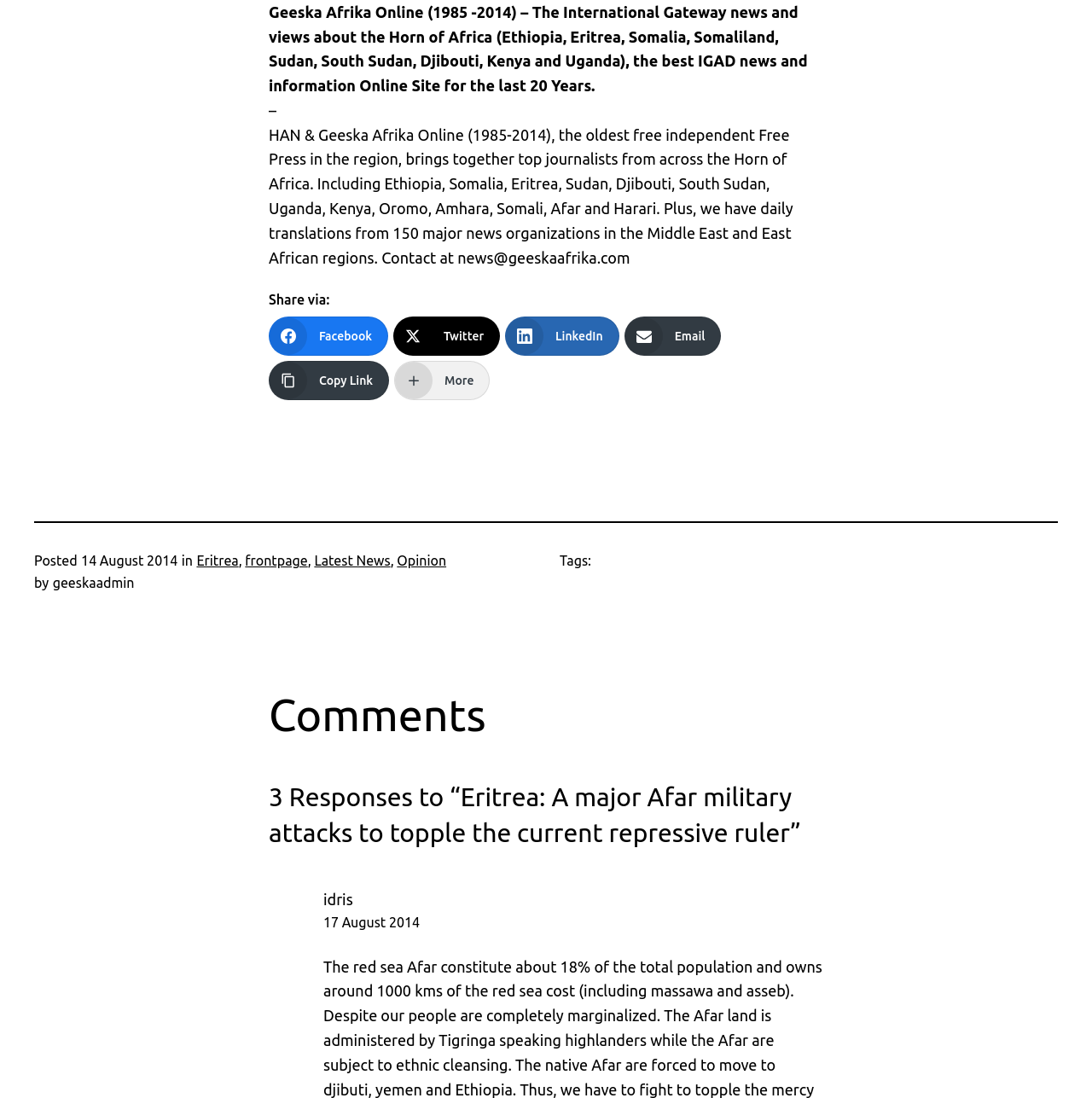Please identify the bounding box coordinates of the area that needs to be clicked to fulfill the following instruction: "Click on the 'Don't Worry Darling Showtimes' link."

None